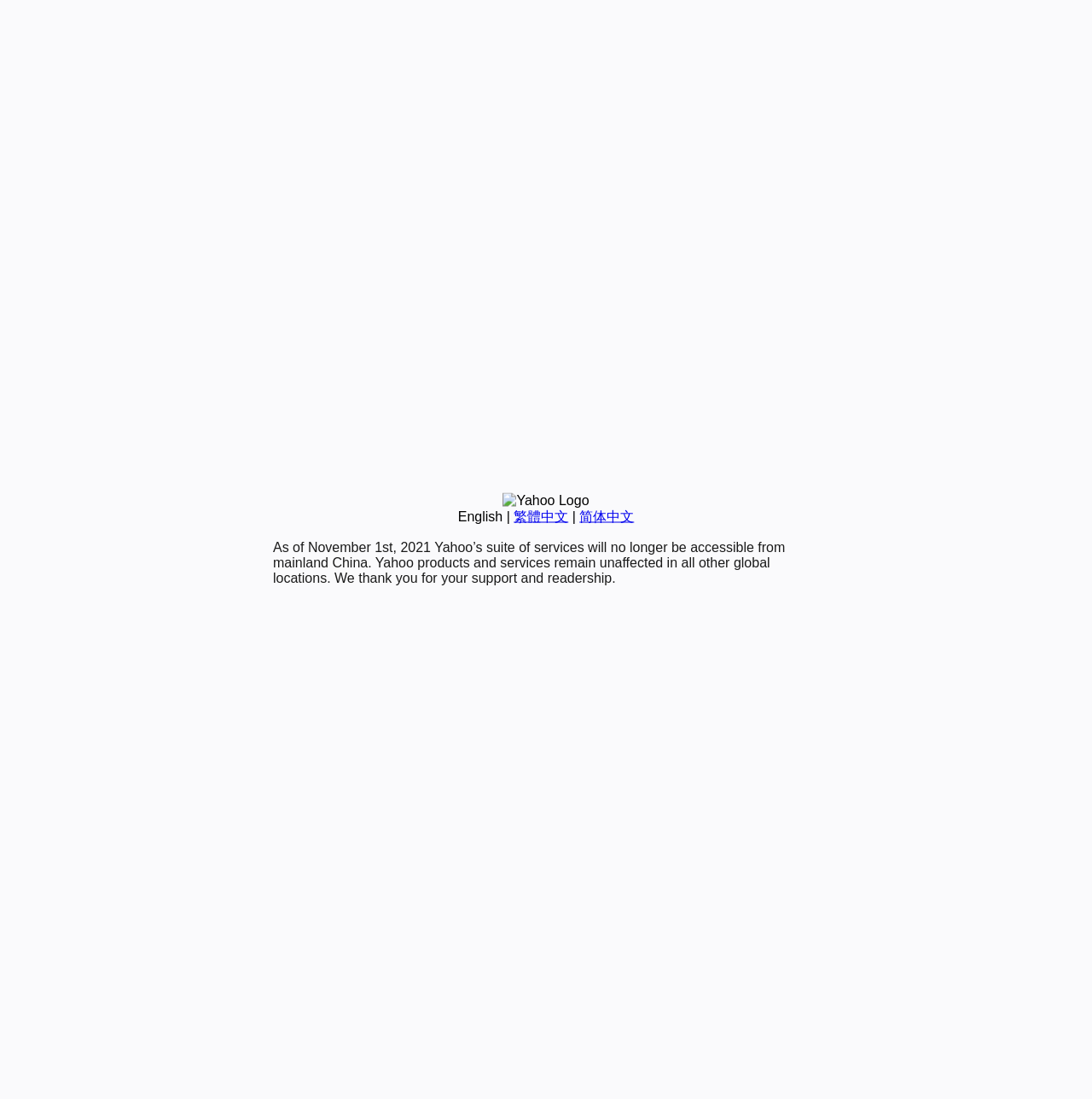Extract the bounding box coordinates for the HTML element that matches this description: "简体中文". The coordinates should be four float numbers between 0 and 1, i.e., [left, top, right, bottom].

[0.531, 0.463, 0.581, 0.476]